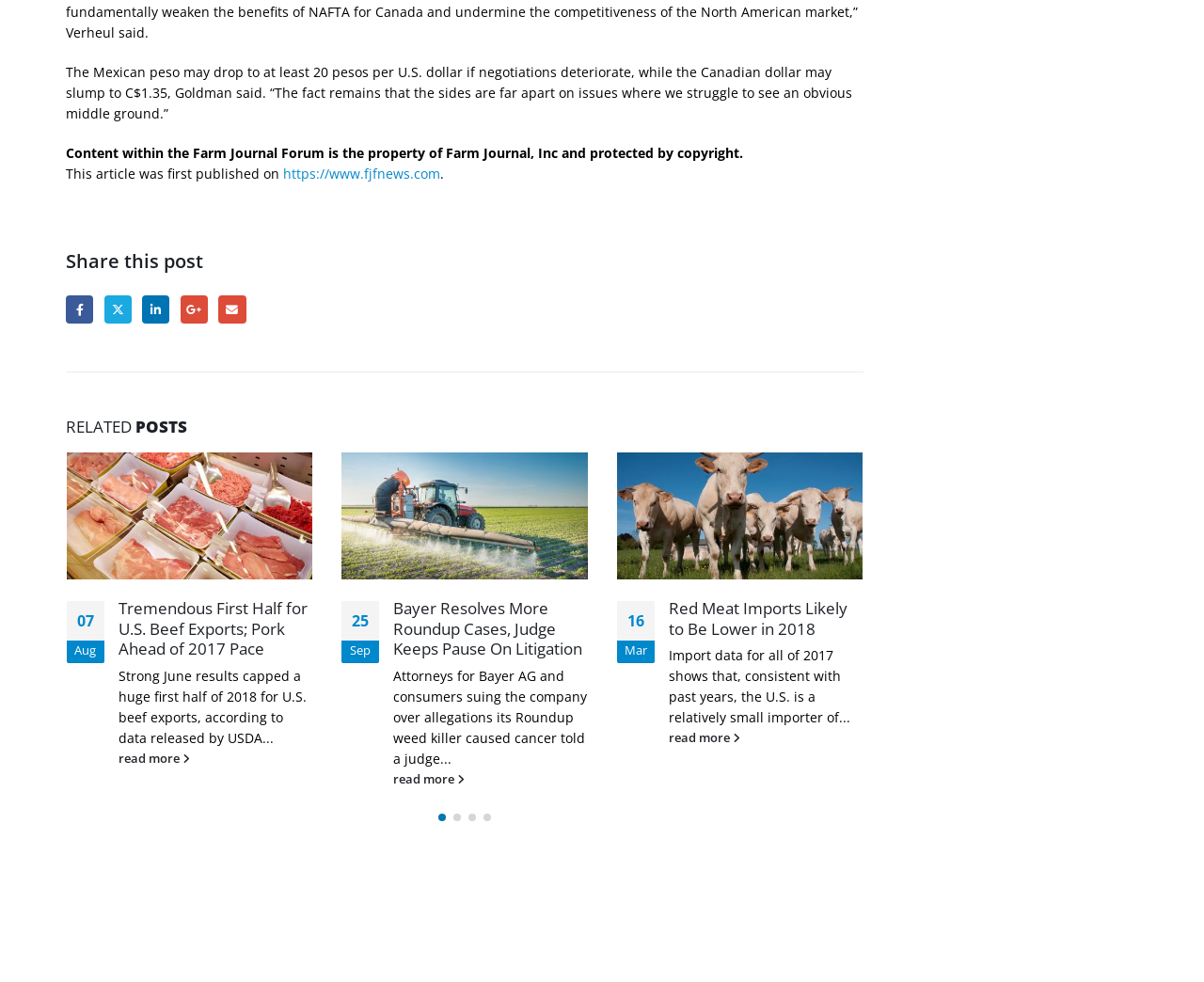Answer the question in a single word or phrase:
What is the title of the second related post?

Tremendous First Half for U.S. Beef Exports